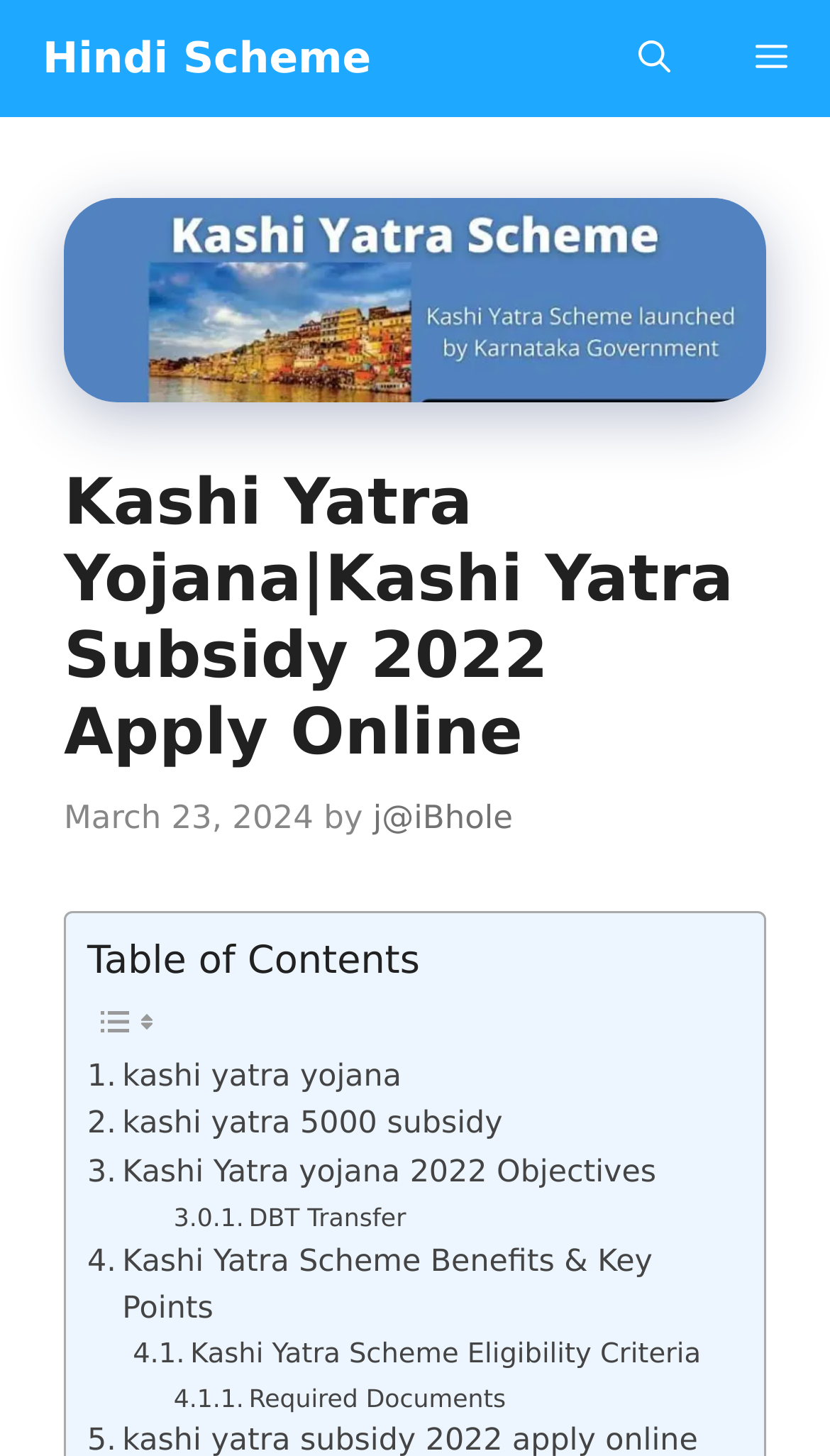Please examine the image and answer the question with a detailed explanation:
How many images are there in the header section?

I counted the number of image elements in the header section and found a total of 3 images.